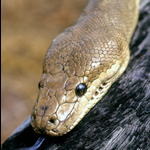What role do Olive Pythons play in their ecosystem?
Give a one-word or short-phrase answer derived from the screenshot.

Predators and prey